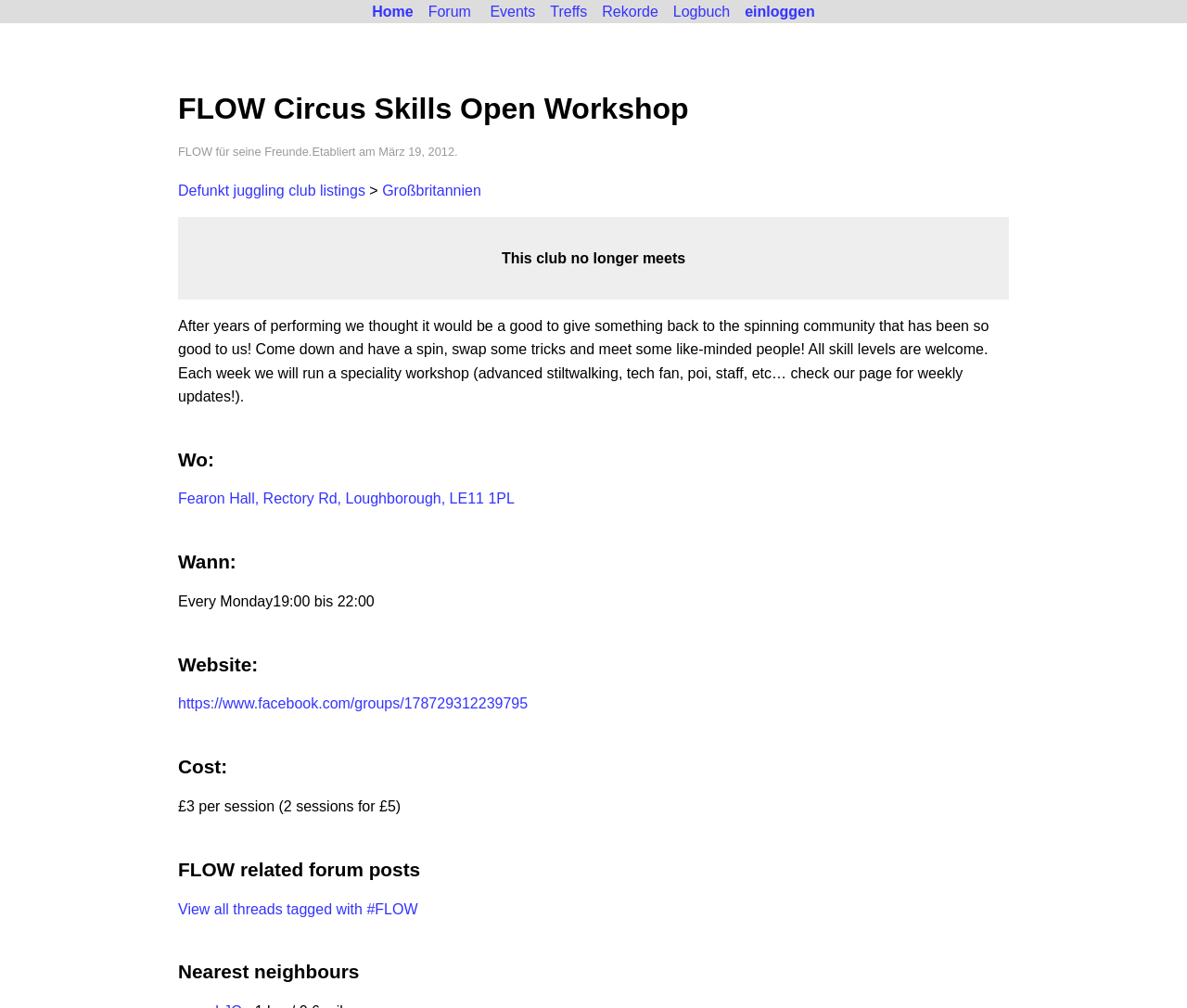What is the purpose of the workshop?
Based on the image, provide a one-word or brief-phrase response.

To give back to the spinning community